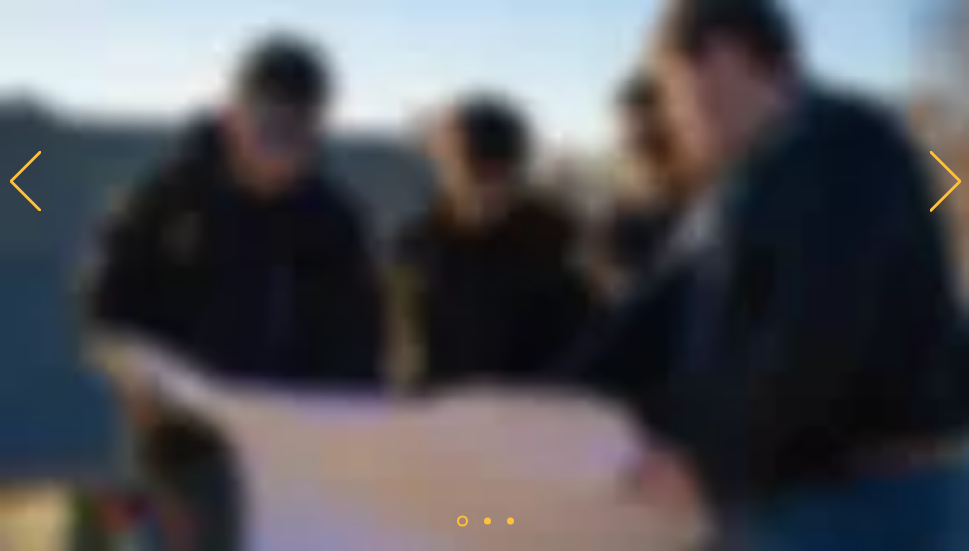Is the setting of the image indoors or outdoors?
Based on the screenshot, answer the question with a single word or phrase.

Outdoors